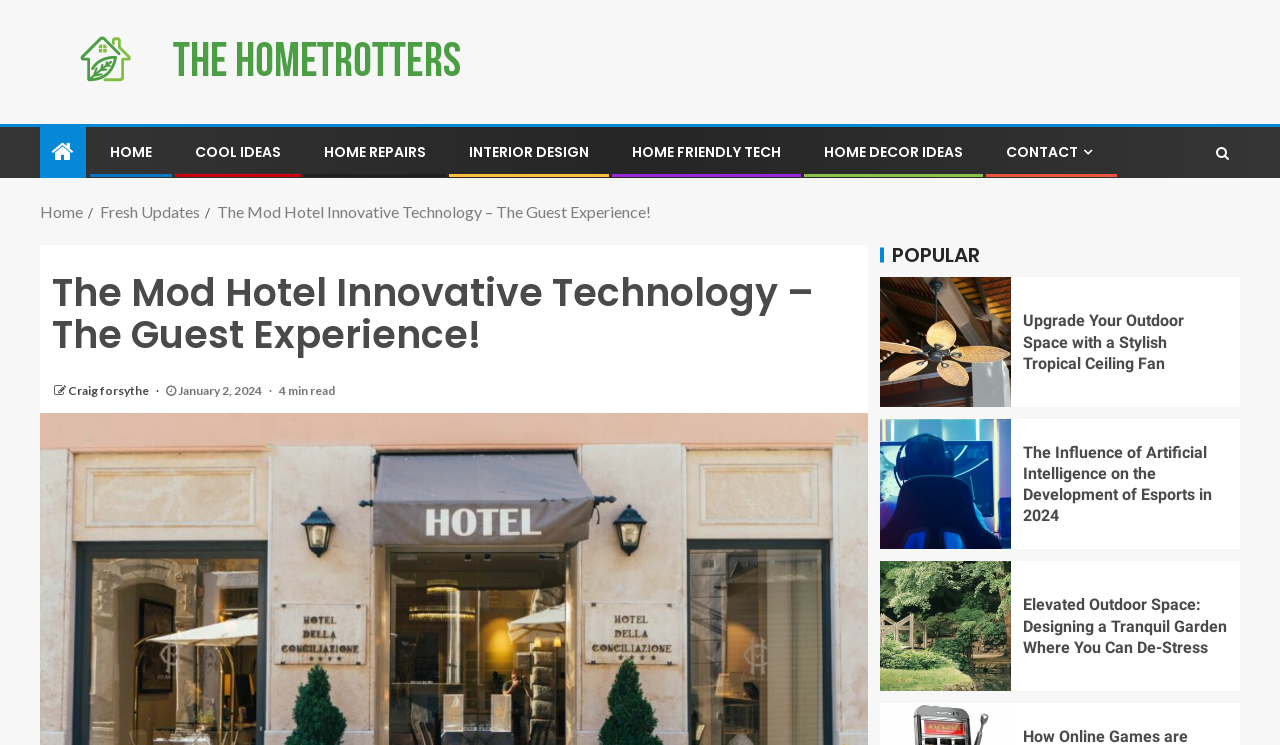Please identify the primary heading on the webpage and return its text.

The Mod Hotel Innovative Technology – The Guest Experience!